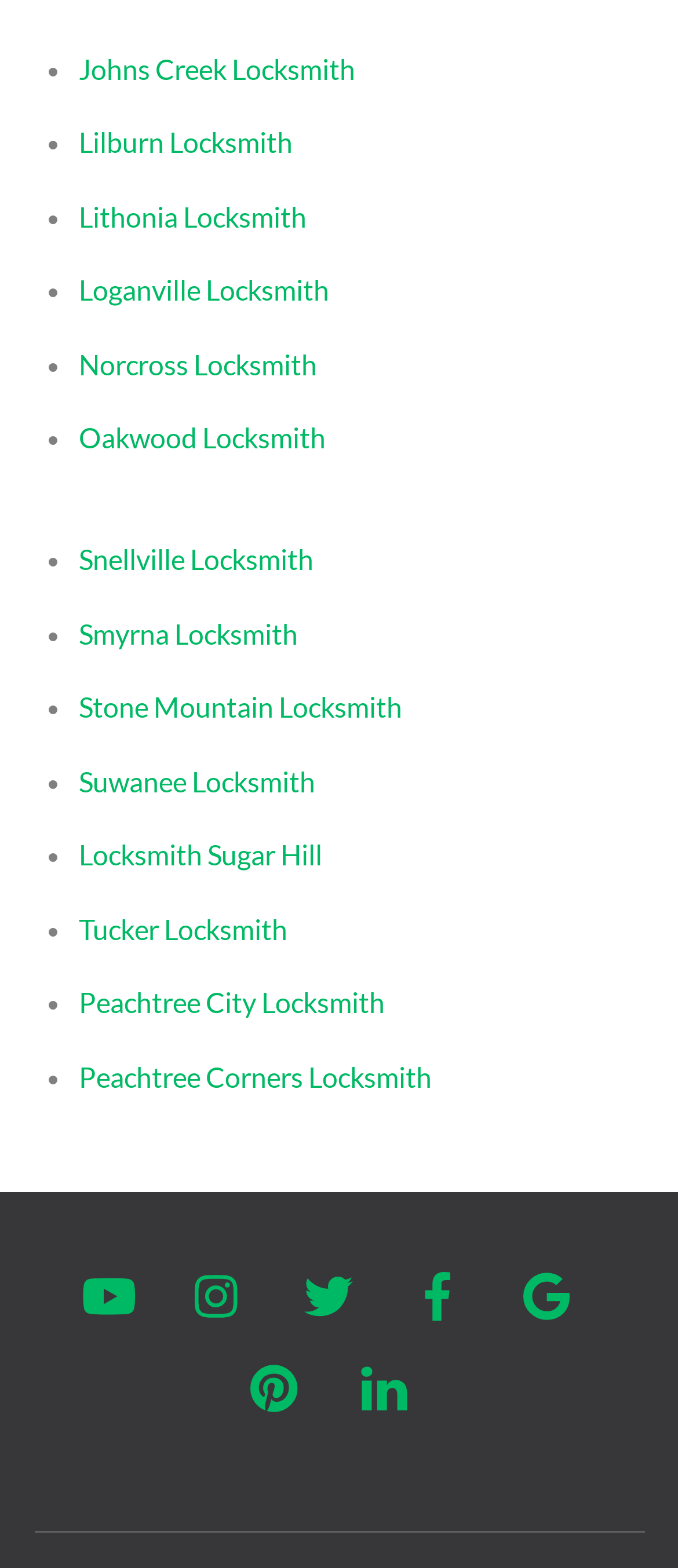What is the last locksmith service listed?
Refer to the image and answer the question using a single word or phrase.

Peachtree Corners Locksmith